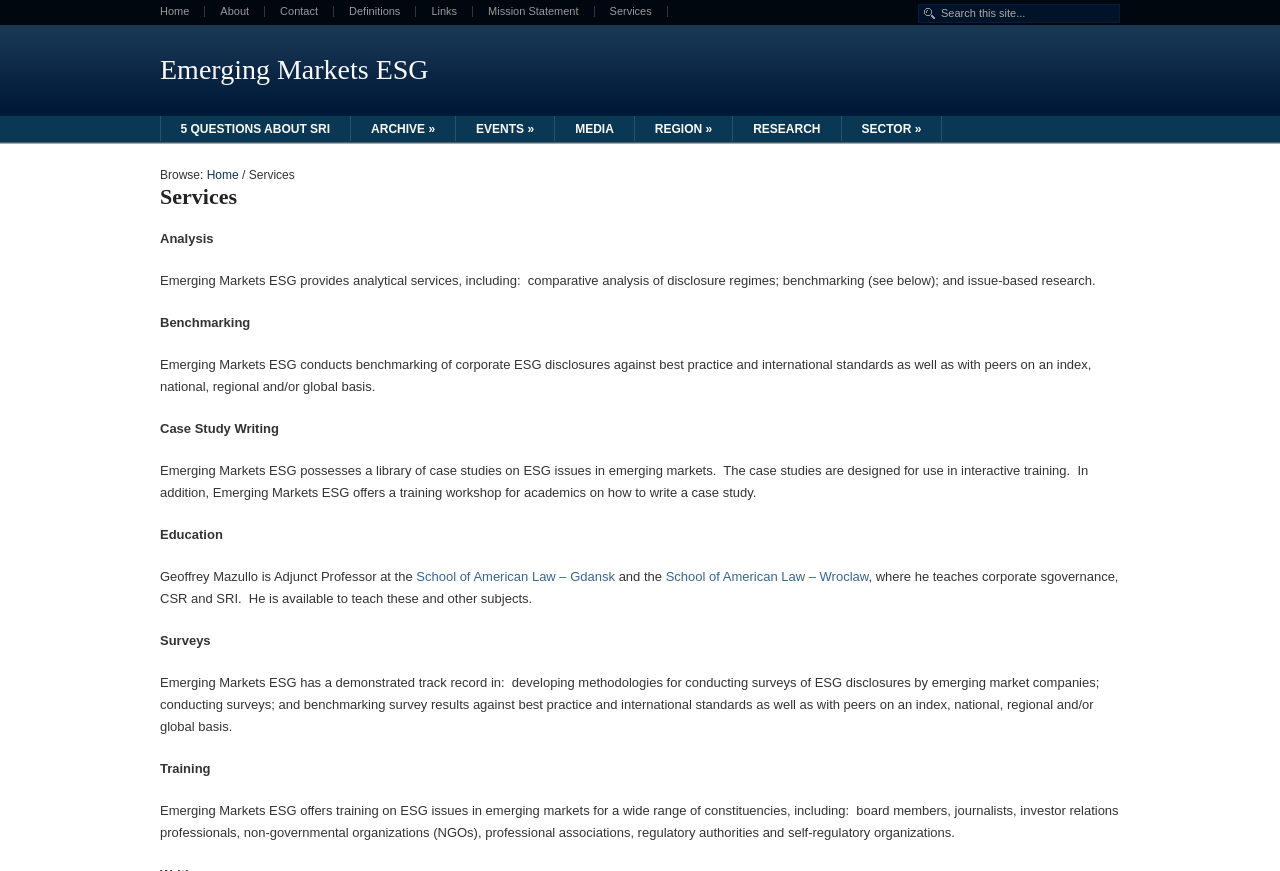Answer the question in one word or a short phrase:
What is the scope of the surveys conducted by Emerging Markets ESG?

ESG disclosures by emerging market companies